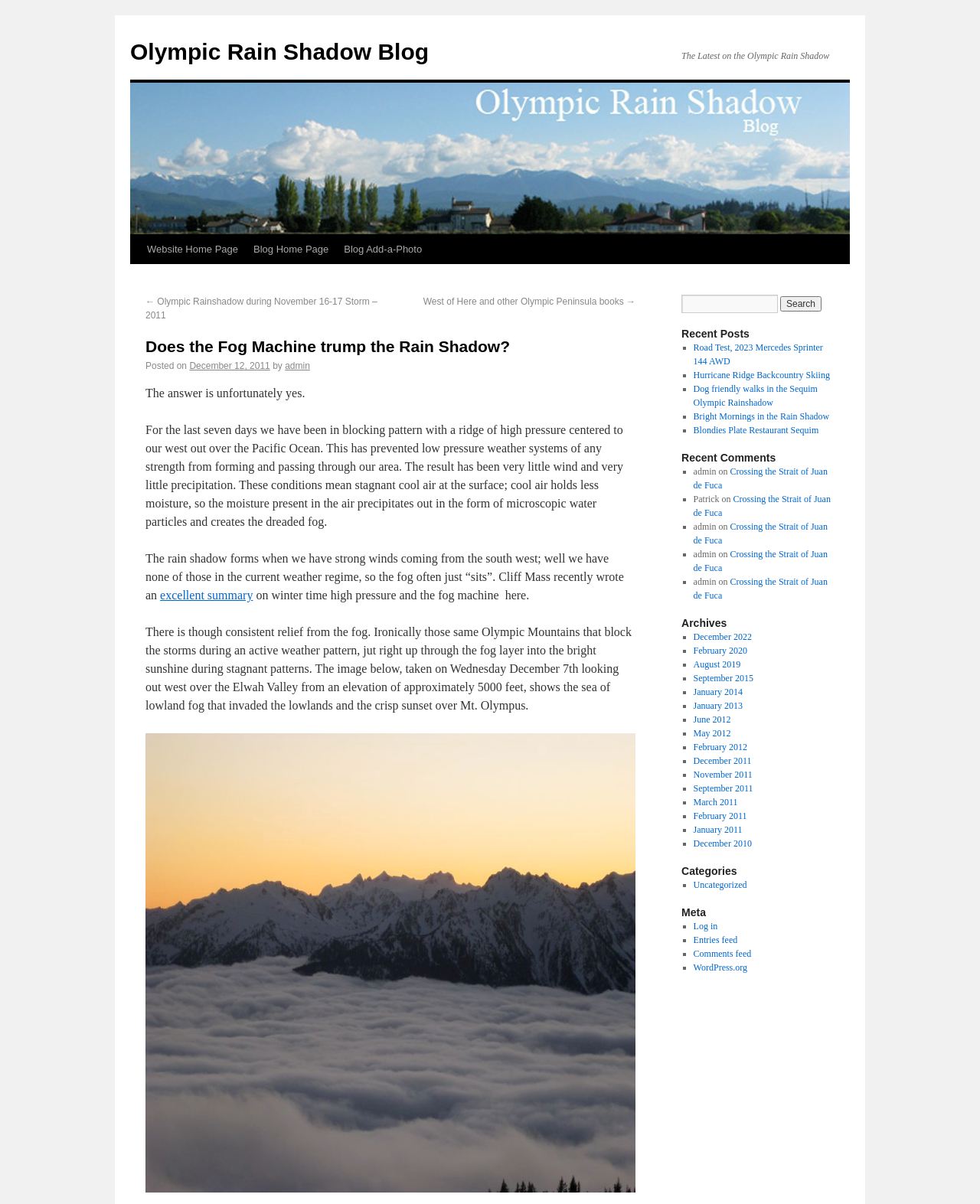Identify the bounding box coordinates for the element you need to click to achieve the following task: "Check recent comment by admin". Provide the bounding box coordinates as four float numbers between 0 and 1, in the form [left, top, right, bottom].

[0.707, 0.387, 0.731, 0.396]